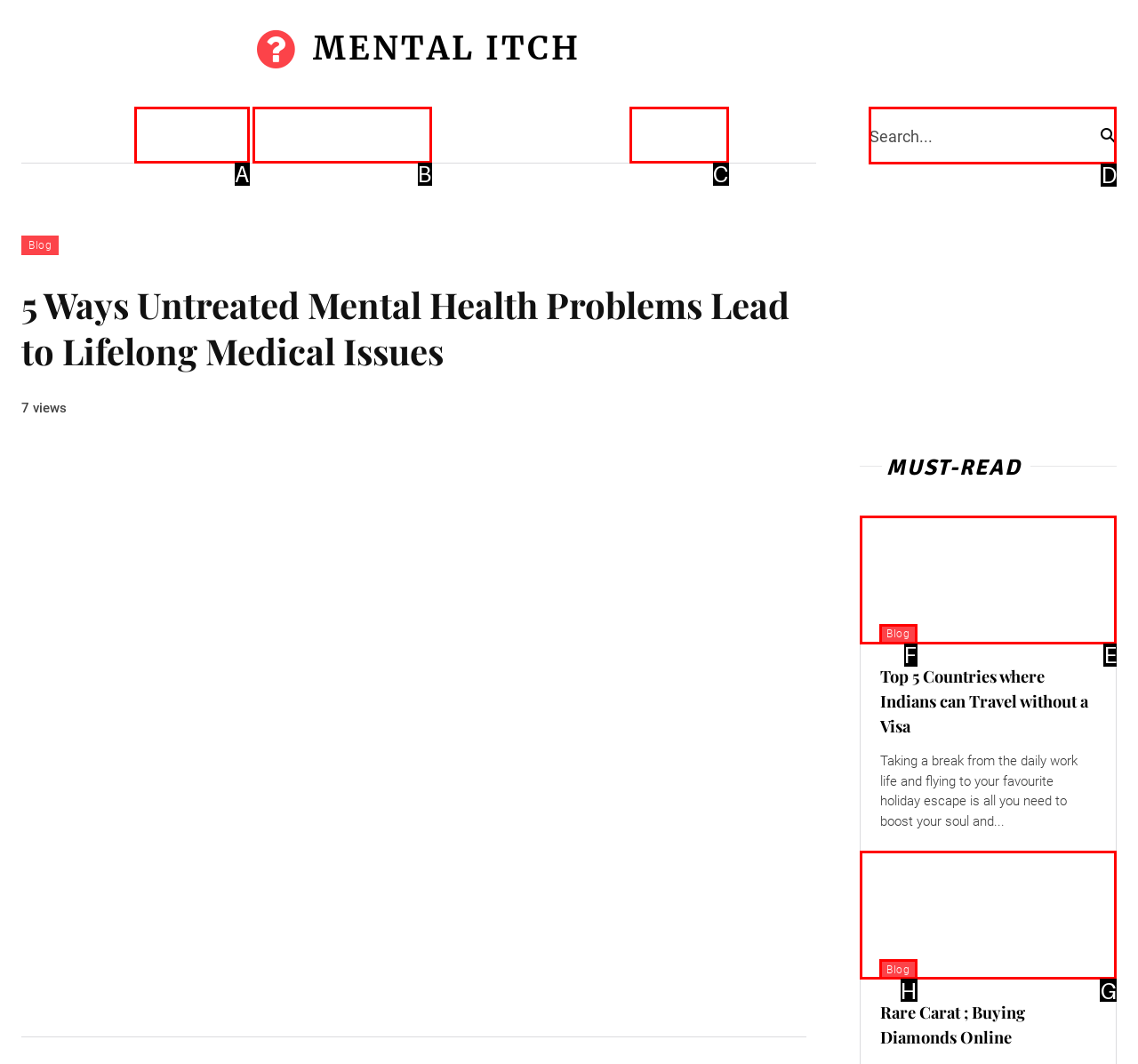Tell me which letter I should select to achieve the following goal: Search for something
Answer with the corresponding letter from the provided options directly.

D